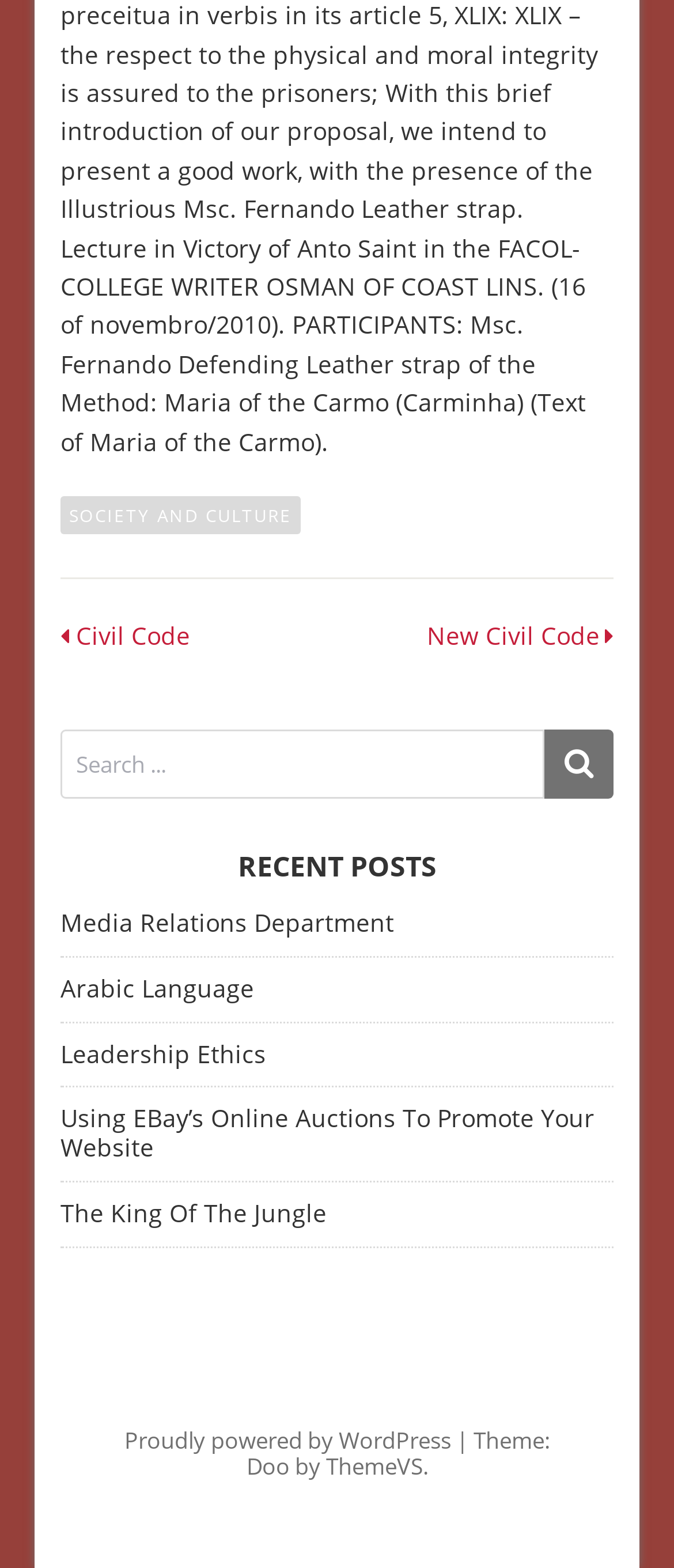Using the element description: "society and culture", determine the bounding box coordinates. The coordinates should be in the format [left, top, right, bottom], with values between 0 and 1.

[0.09, 0.316, 0.446, 0.341]